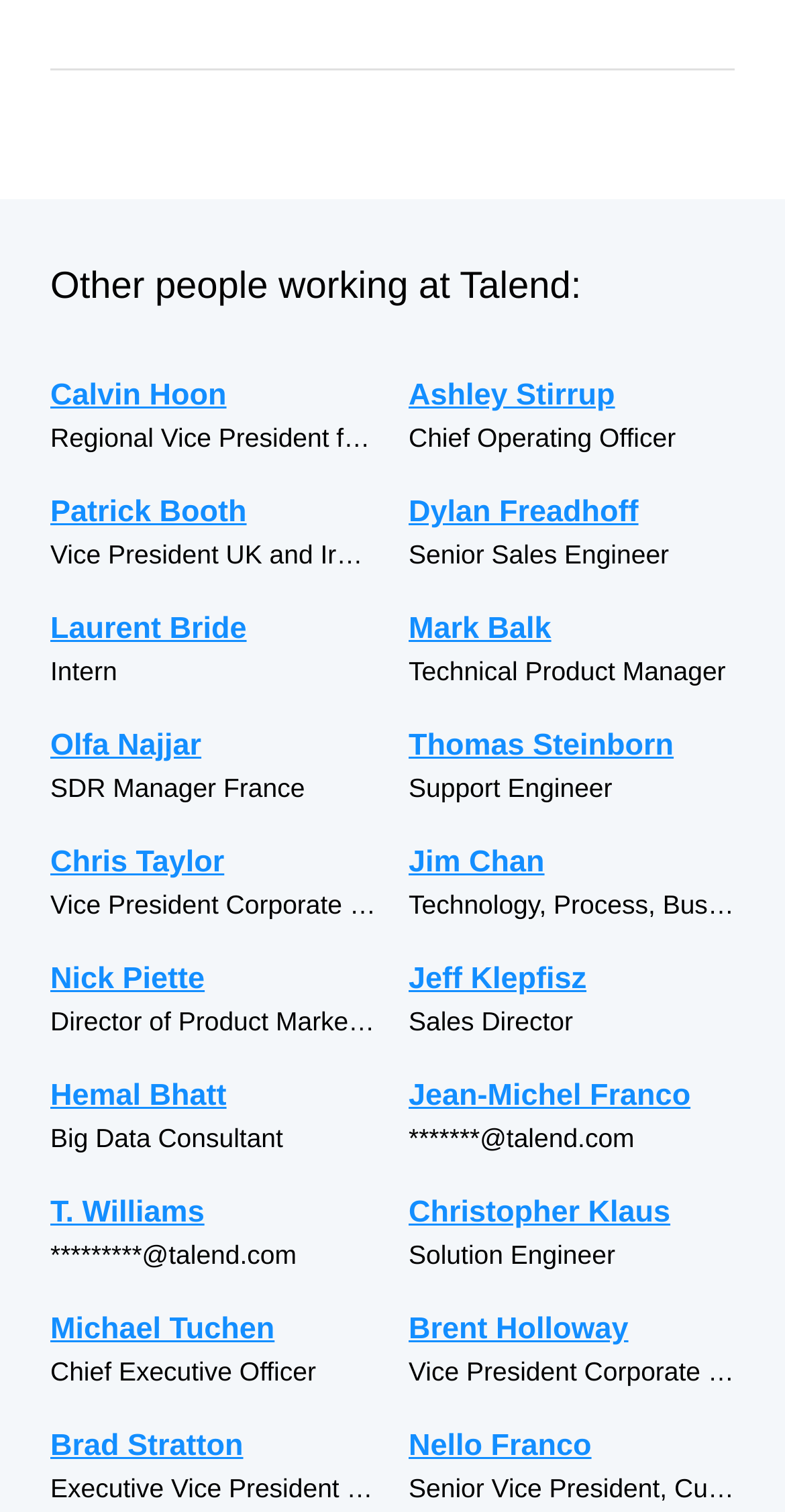What is the job title of Calvin Hoon?
Based on the image, provide a one-word or brief-phrase response.

Regional Vice President for Asia